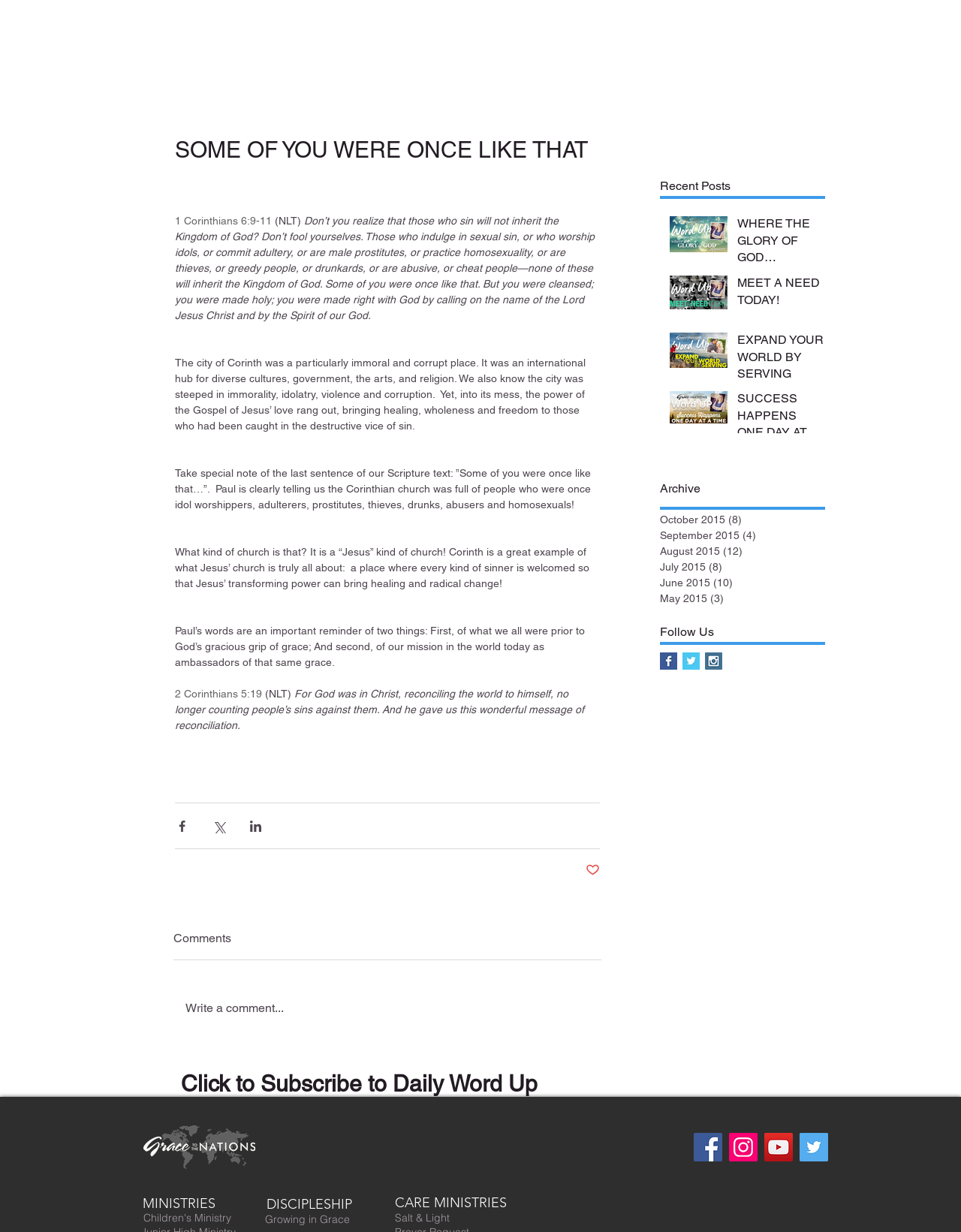How many social media platforms are listed in the 'Follow Us' section?
Using the information from the image, give a concise answer in one word or a short phrase.

3